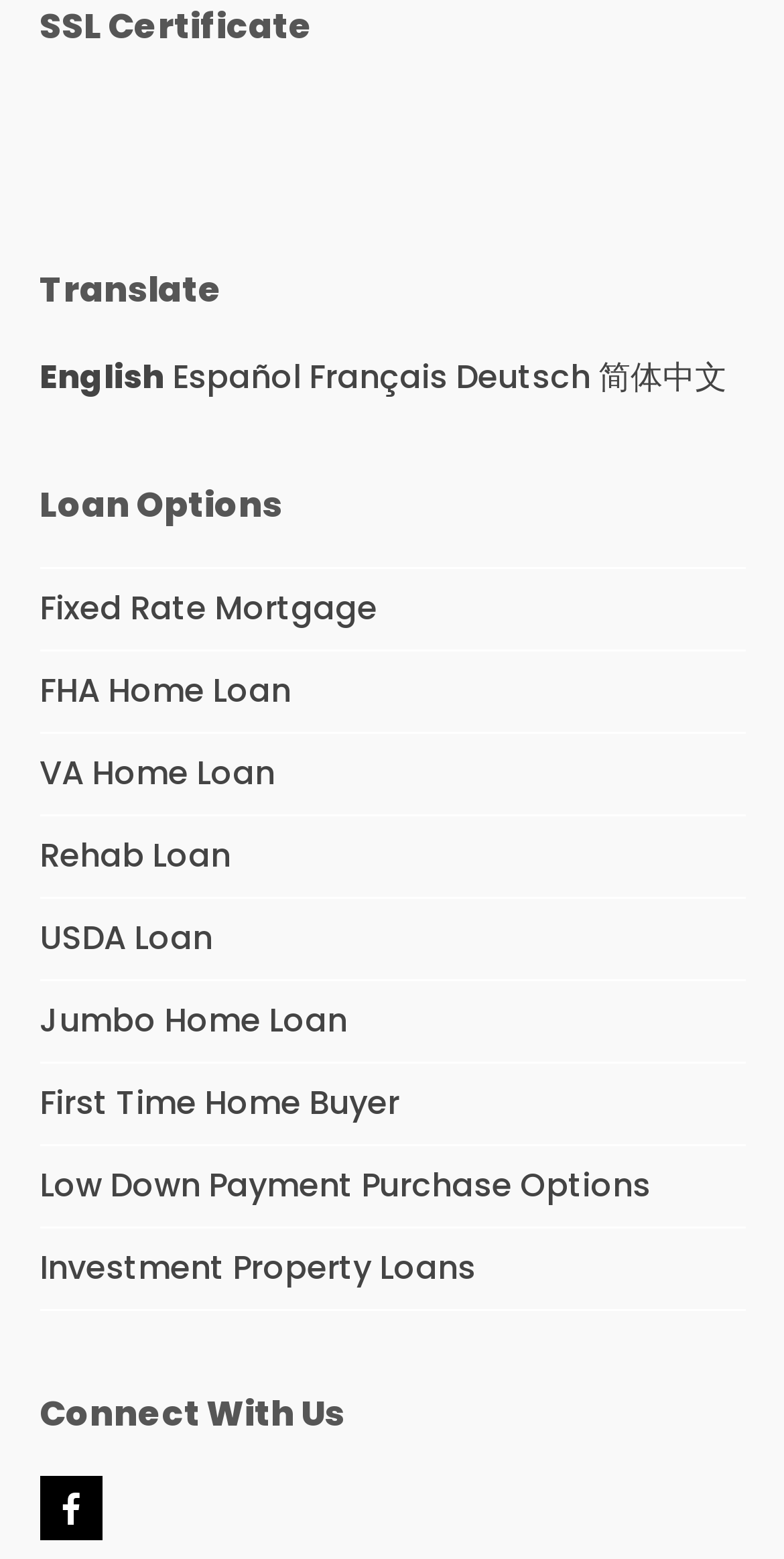Please identify the bounding box coordinates of the clickable area that will allow you to execute the instruction: "Explore FHA Home Loan options".

[0.05, 0.428, 0.371, 0.458]